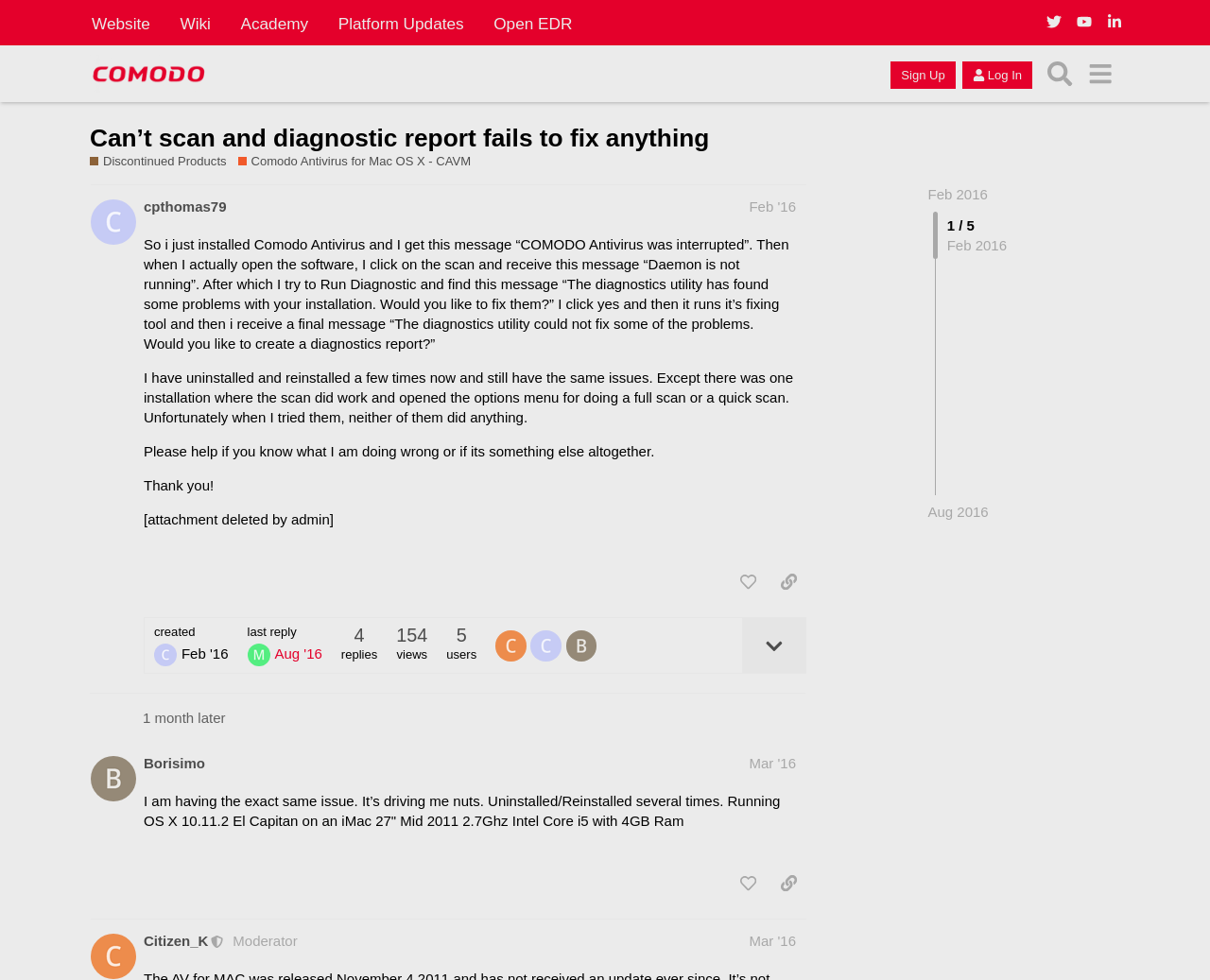Produce an extensive caption that describes everything on the webpage.

This webpage is a forum discussion thread on the Comodo Antivirus for Mac OS X platform. At the top, there are several links to other sections of the website, including the website's homepage, wiki, academy, and platform updates. Below these links, there is a header section with a link to the Comodo Forum and buttons to sign up or log in.

The main content of the page is a discussion thread with multiple posts. The first post, by user cpthomas79, describes an issue with Comodo Antivirus, including error messages and problems with scanning and diagnostic reports. The post also includes a few lines of text asking for help.

Below the first post, there are several buttons to like, share, or expand the topic details. There is also information about the post, including the date and time it was created, the number of replies and views, and a list of users who participated in the discussion.

The next post, by user Borisimo, describes a similar issue with Comodo Antivirus and provides some details about their system configuration. This post also has buttons to like or share it, as well as information about the post.

The third post, by moderator Citizen_K, does not have any text content, but it has buttons to like or share it, and information about the post.

Throughout the page, there are several links to other users' profiles, as well as links to specific dates and times when posts were made. There are also a few images of users' avatars.